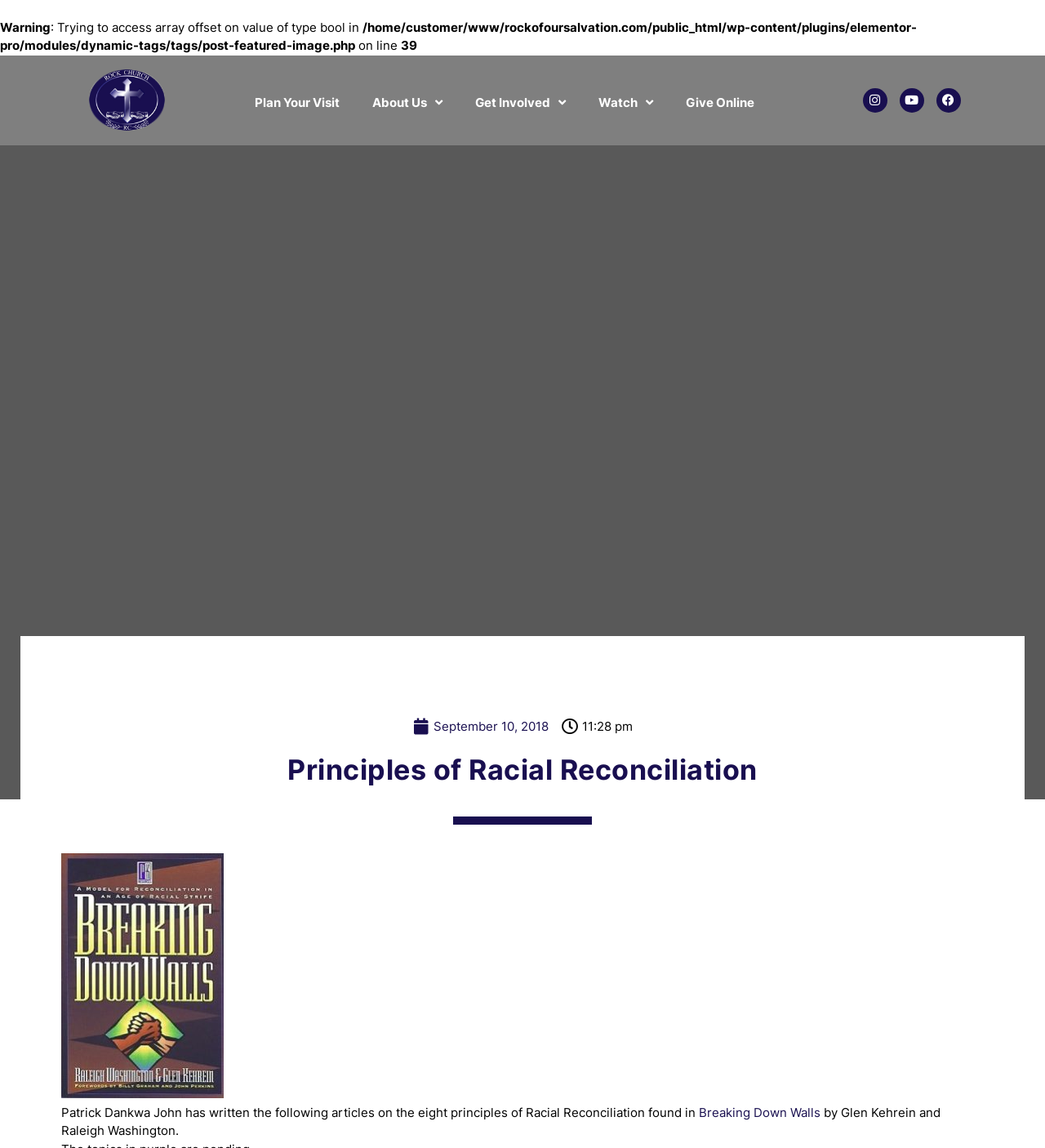Determine the coordinates of the bounding box for the clickable area needed to execute this instruction: "Visit About Us".

[0.341, 0.063, 0.439, 0.116]